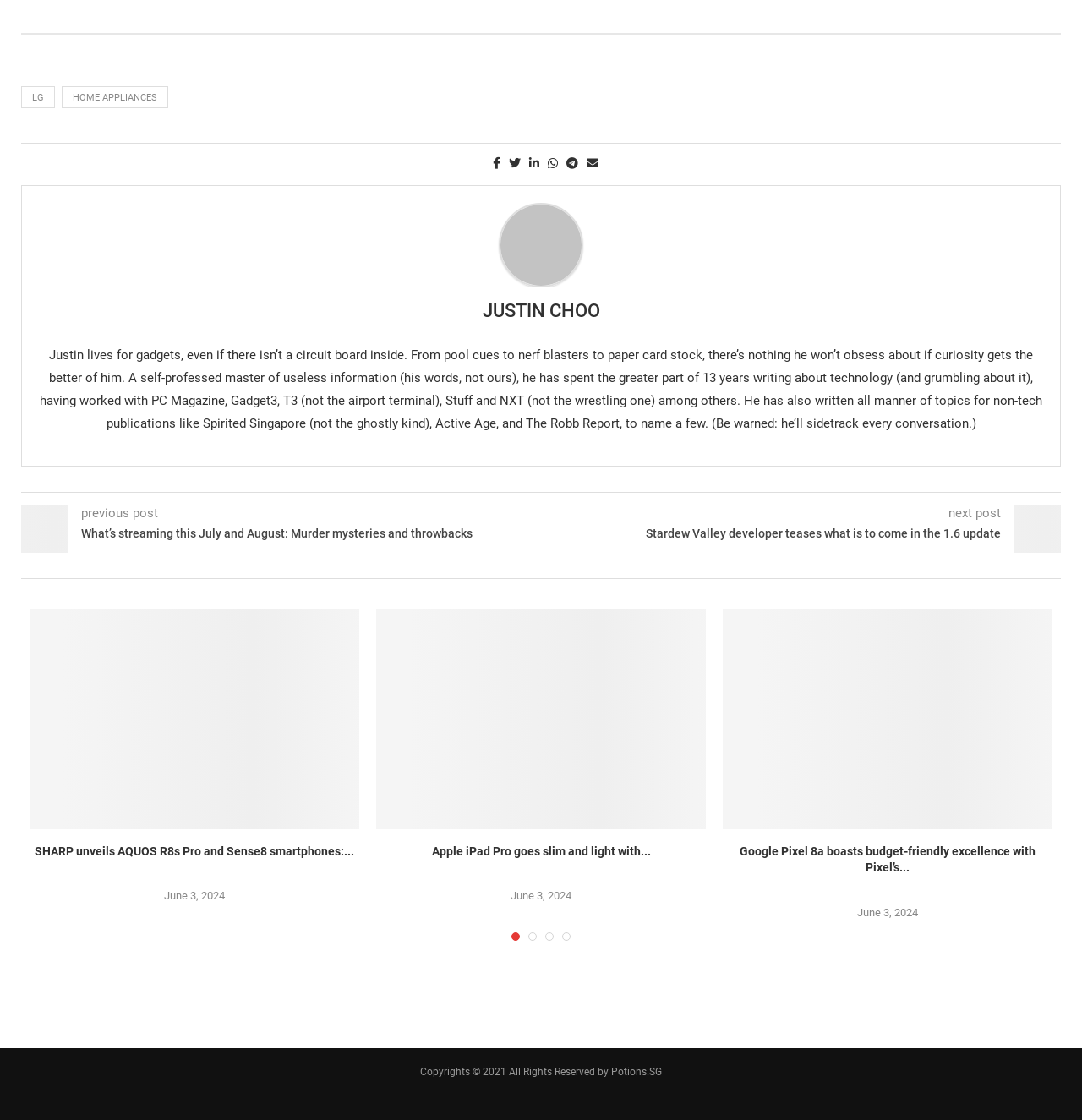What is the date of the 'Apple iPad Pro goes slim and light with AI in sight' post?
Using the information from the image, provide a comprehensive answer to the question.

The date of the 'Apple iPad Pro goes slim and light with AI in sight' post is mentioned in the time element as 'June 3, 2024'.